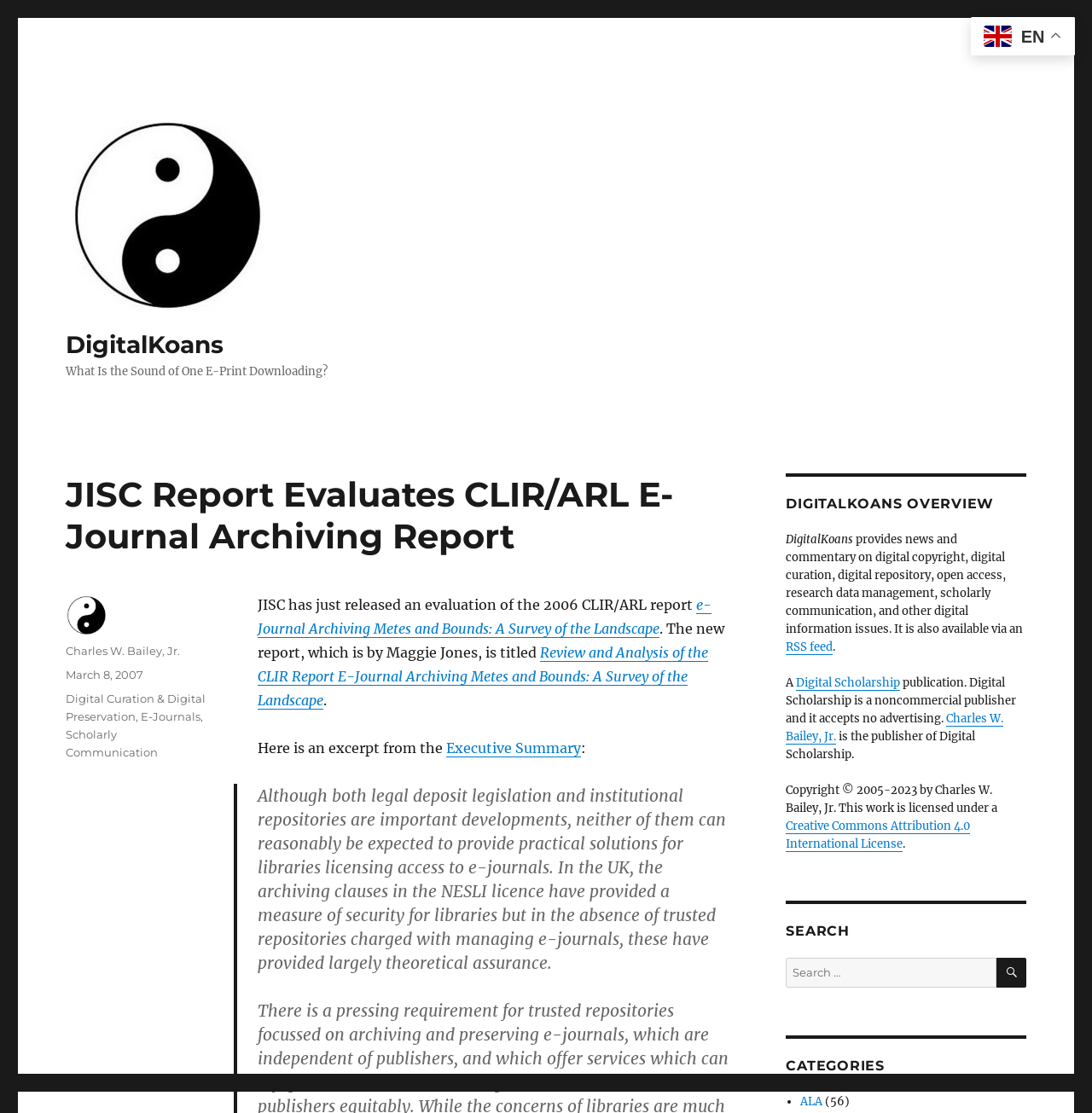Provide a short, one-word or phrase answer to the question below:
What is the name of the publication that is also available via an RSS feed?

DigitalKoans